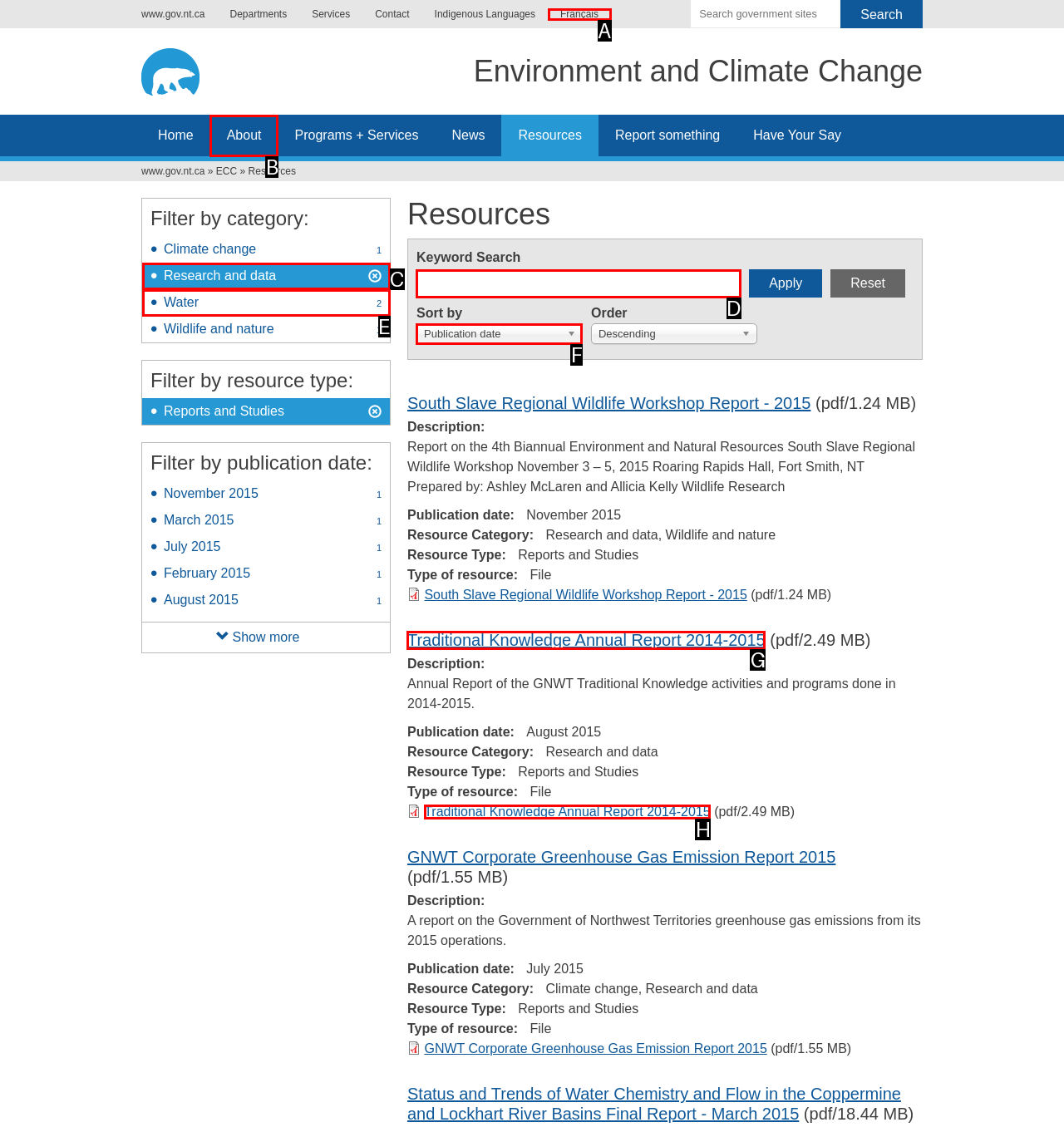Using the description: Traditional Knowledge Annual Report 2014-2015, find the HTML element that matches it. Answer with the letter of the chosen option.

H